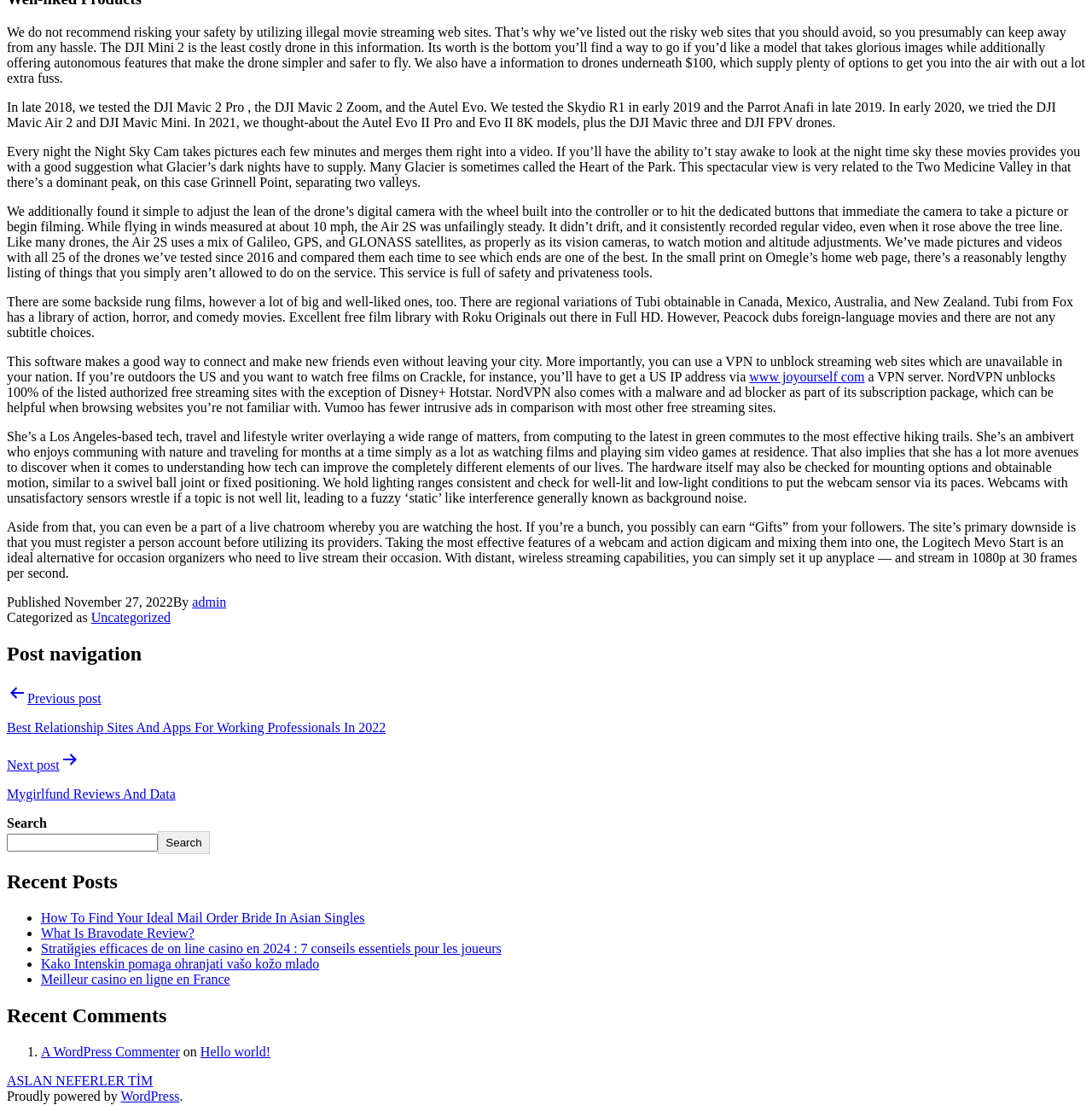What is the name of the platform powering the webpage?
Using the image provided, answer with just one word or phrase.

WordPress